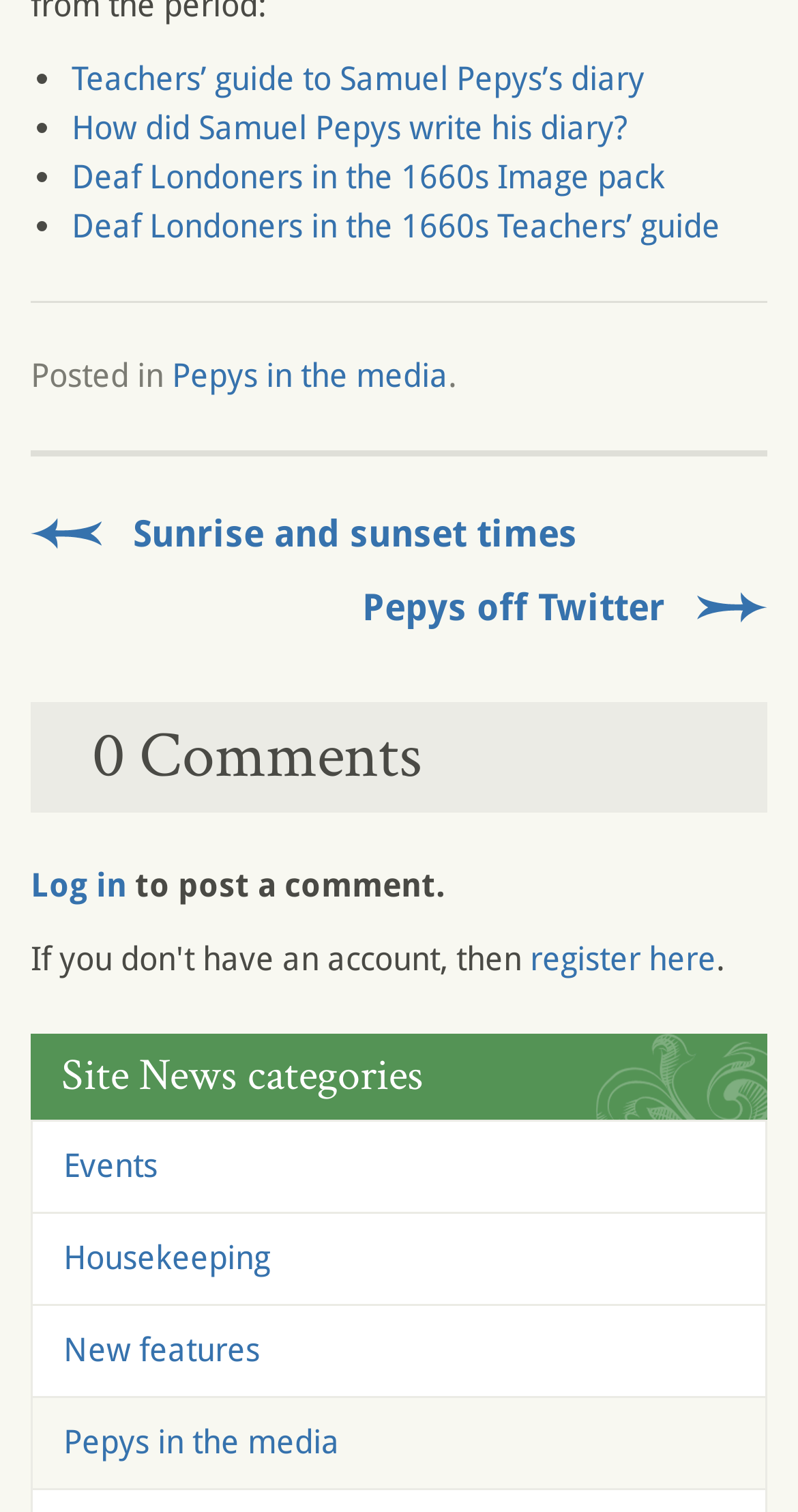Find the bounding box coordinates of the UI element according to this description: "Events".

[0.038, 0.741, 0.962, 0.803]